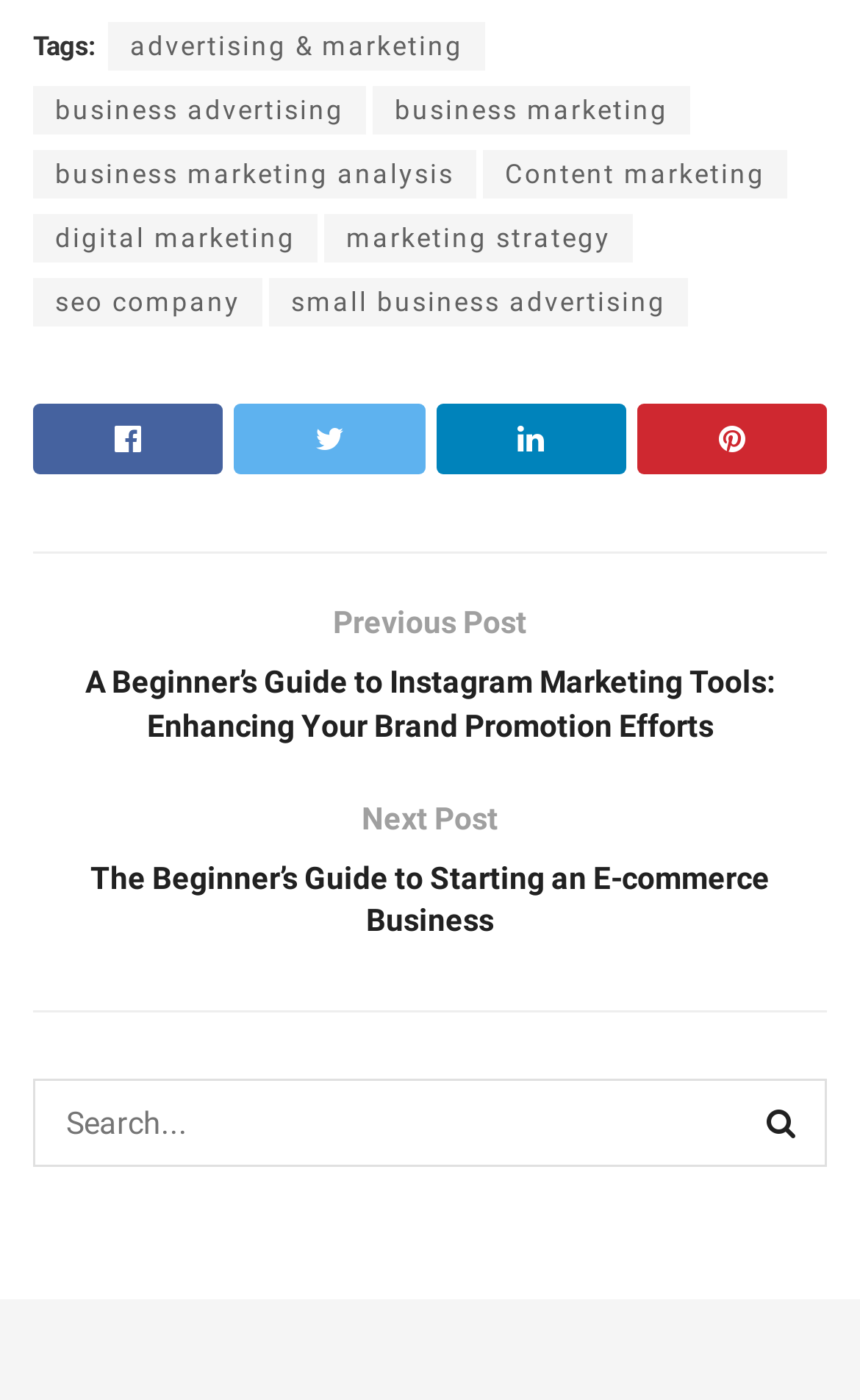Kindly provide the bounding box coordinates of the section you need to click on to fulfill the given instruction: "Click on the 'advertising & marketing' link".

[0.126, 0.016, 0.564, 0.051]